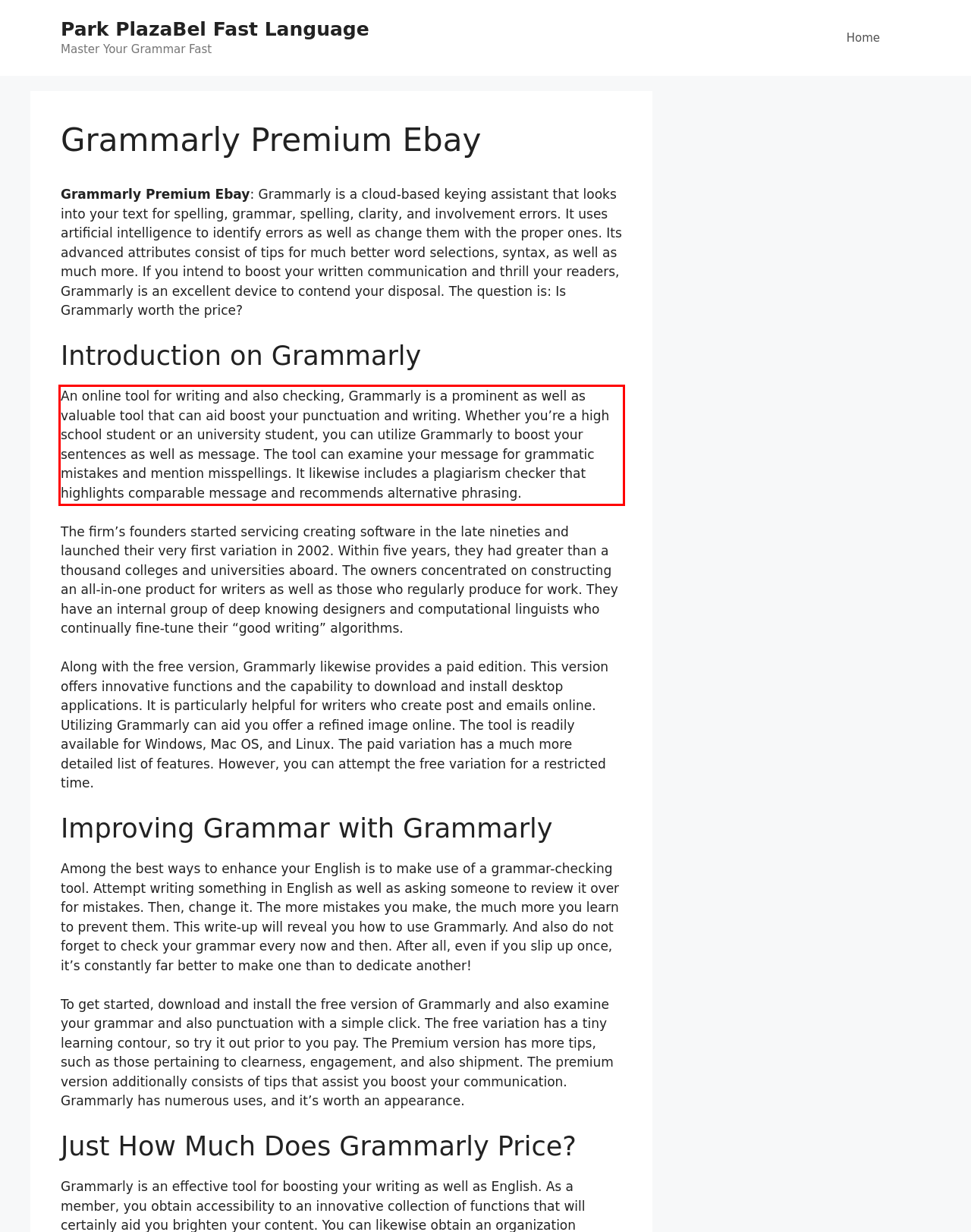You are given a webpage screenshot with a red bounding box around a UI element. Extract and generate the text inside this red bounding box.

An online tool for writing and also checking, Grammarly is a prominent as well as valuable tool that can aid boost your punctuation and writing. Whether you’re a high school student or an university student, you can utilize Grammarly to boost your sentences as well as message. The tool can examine your message for grammatic mistakes and mention misspellings. It likewise includes a plagiarism checker that highlights comparable message and recommends alternative phrasing.